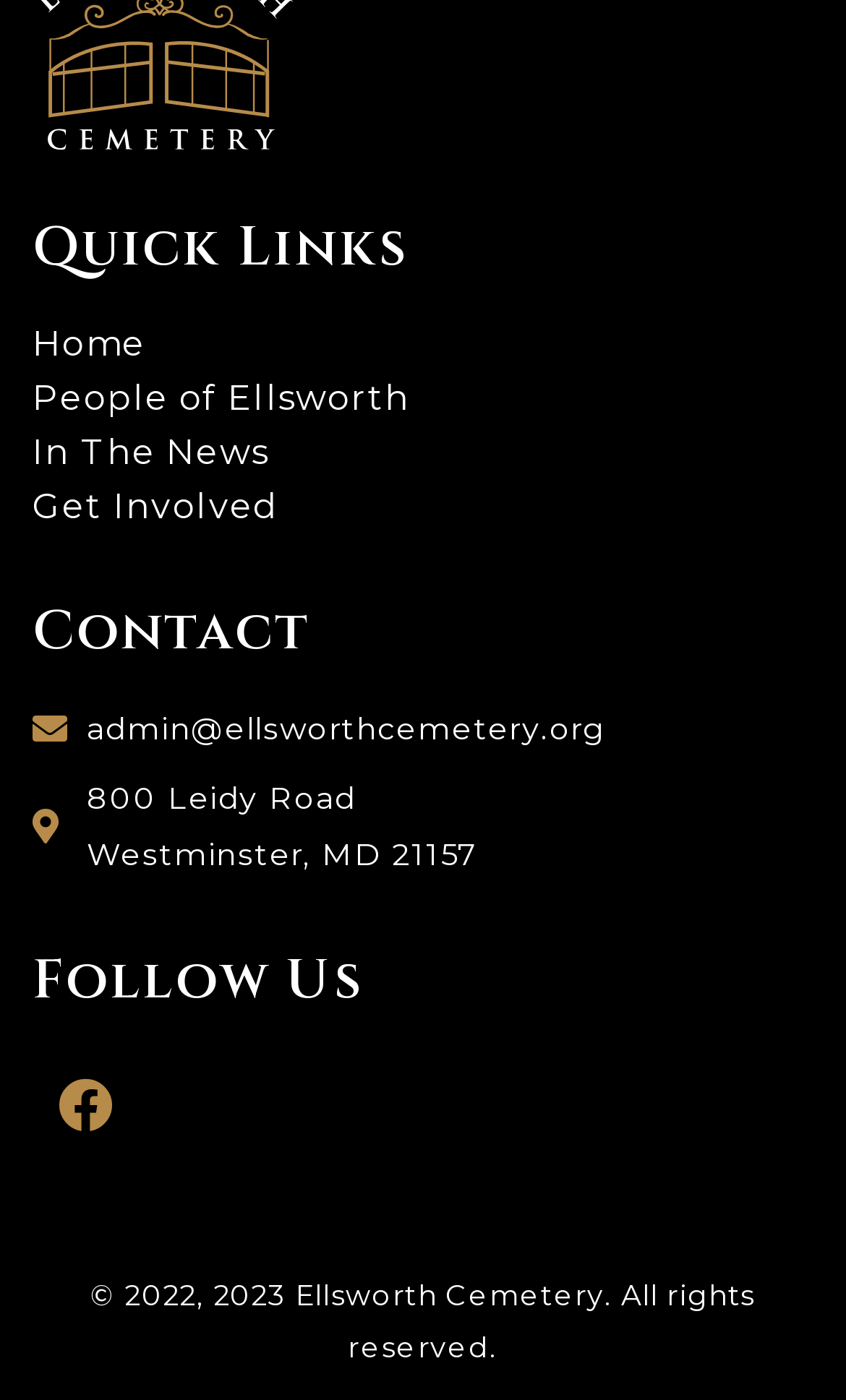Reply to the question with a single word or phrase:
What is the year of copyright?

2022, 2023